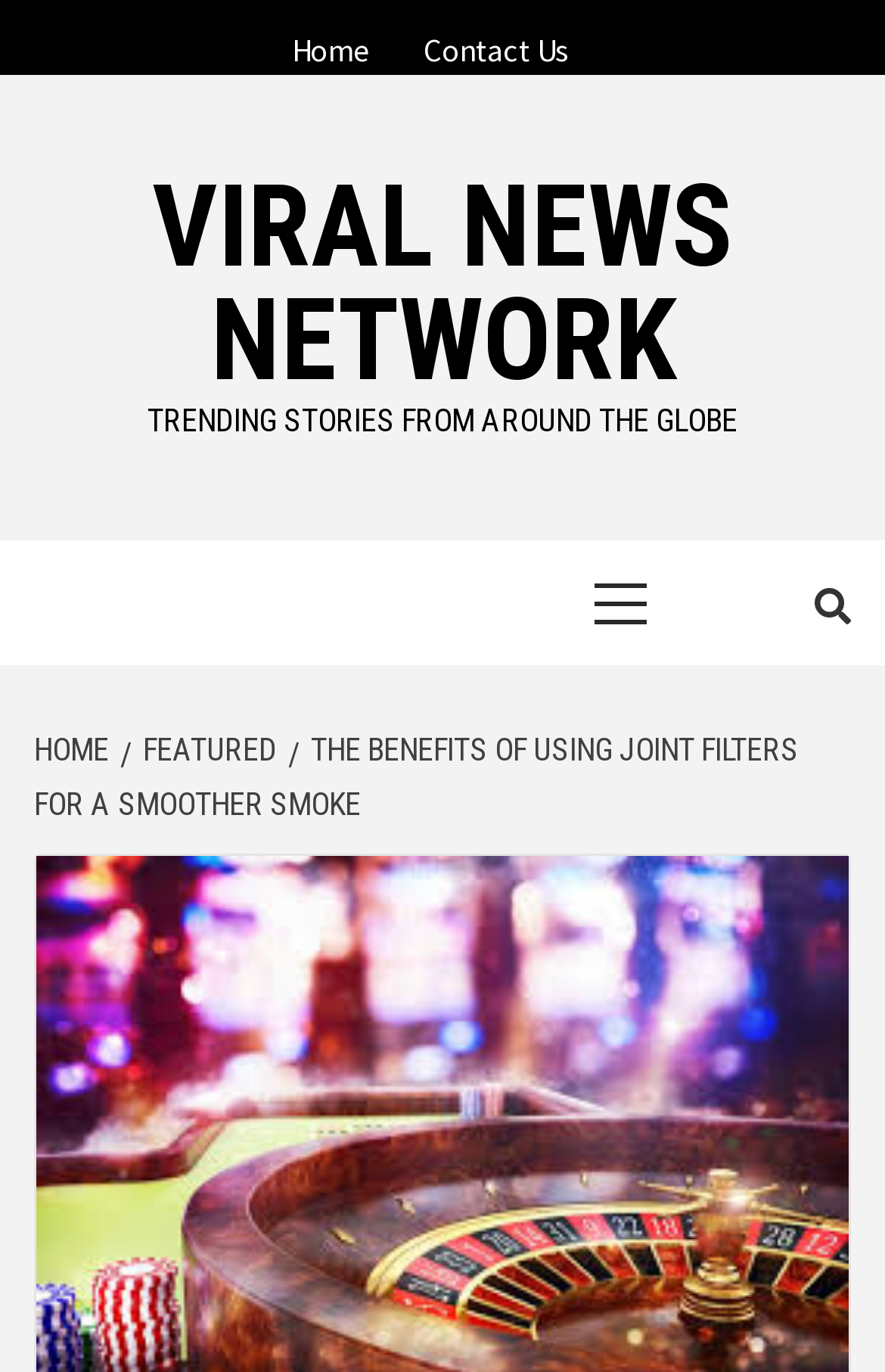Extract the main heading text from the webpage.

The Benefits of Using Joint Filters for a Smoother Smoke